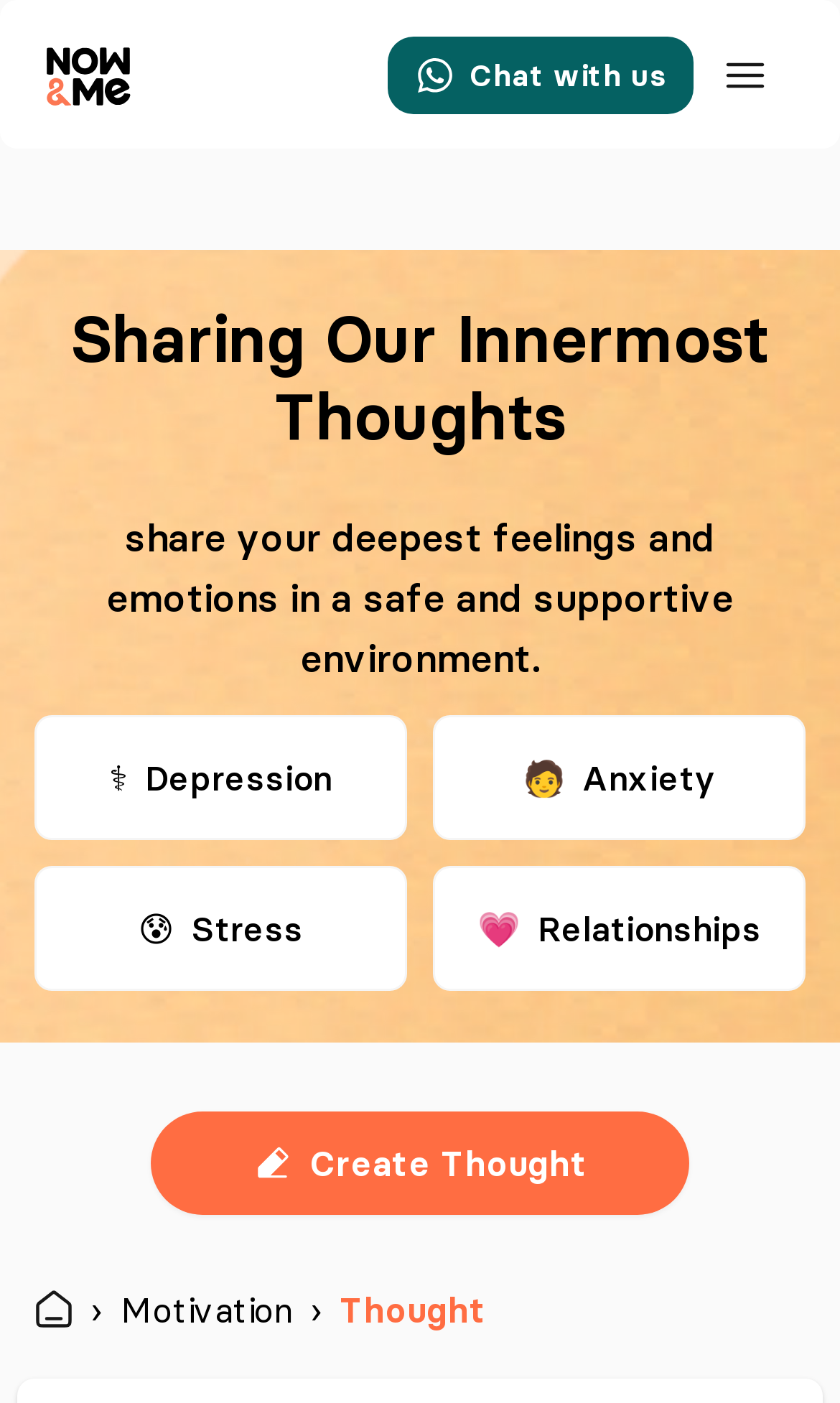Please provide the bounding box coordinates for the UI element as described: "Chat with us". The coordinates must be four floats between 0 and 1, represented as [left, top, right, bottom].

[0.444, 0.026, 0.826, 0.081]